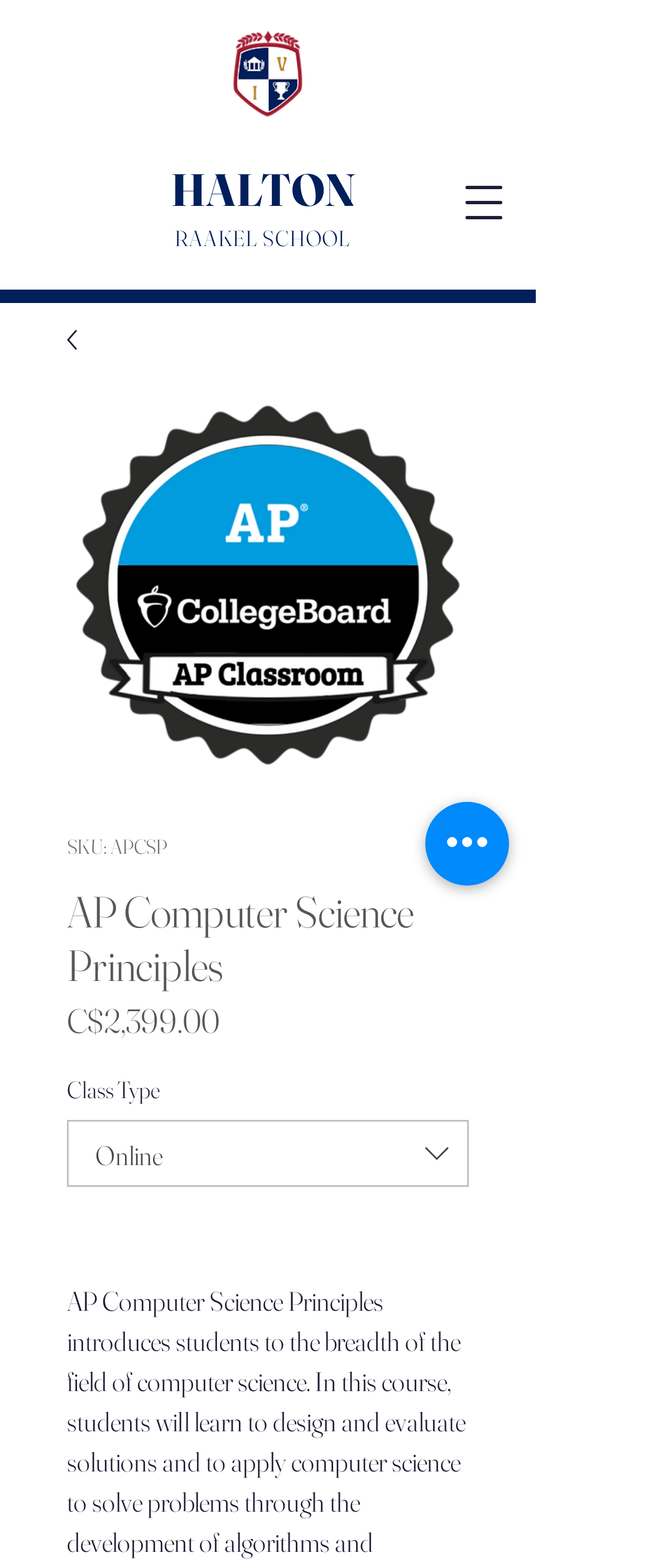Construct a comprehensive caption that outlines the webpage's structure and content.

The webpage is about AP Computer Science Principles, a course offered by Halton Raakel School. At the top left corner, there is a logo of the school, accompanied by the text "HALTON" and "RAAKEL SCHOOL" to its right. 

On the top right corner, there is a button to open a navigation menu. When clicked, it reveals a dialog box containing an image of the course title "AP Computer Science Principles", along with some details about the course. The course title is also a heading, and below it, there is a SKU number "APCSP". The course price, "C$2,399.00", is displayed prominently, with a label "Price" to its right. 

Further down, there is a section for "Class Type", which is a combobox that allows users to select an option from a dropdown menu. To the right of the combobox, there is a small image. 

At the bottom right corner, there is a button labeled "Quick actions".